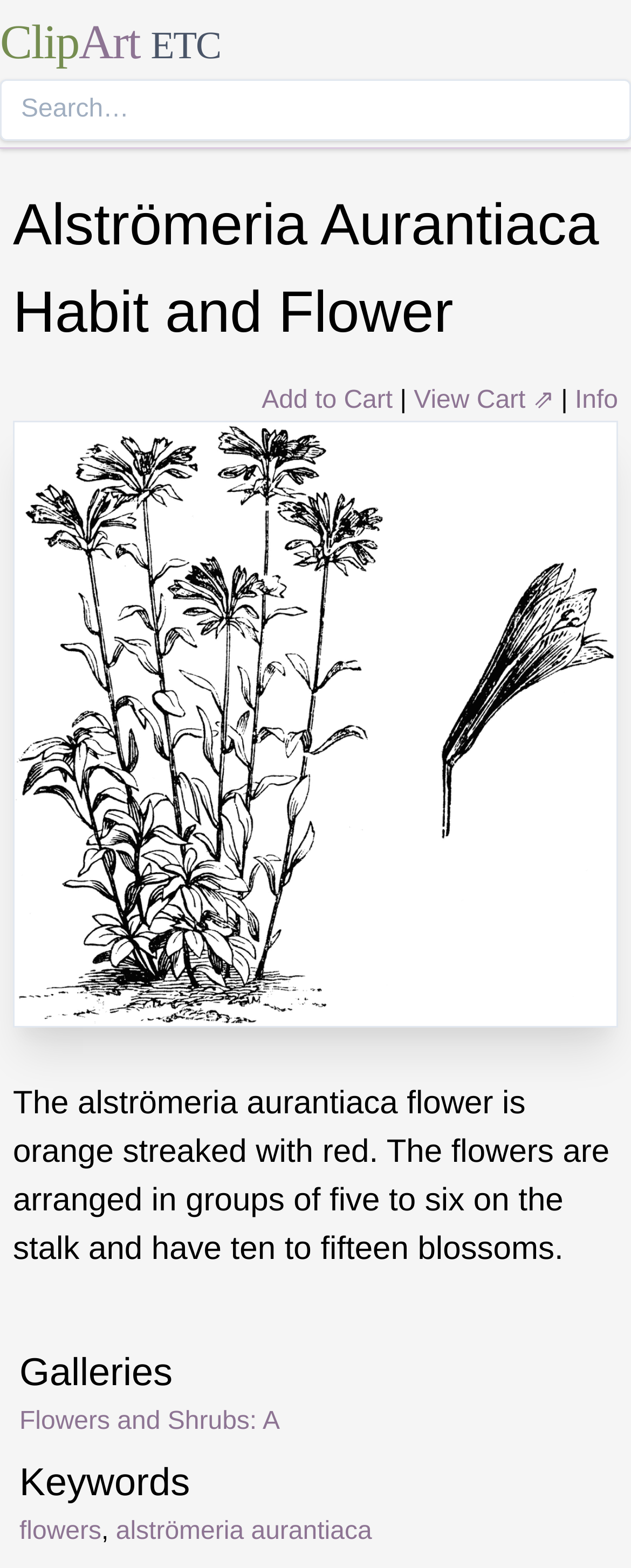Please identify and generate the text content of the webpage's main heading.

Alströmeria Aurantiaca Habit and Flower